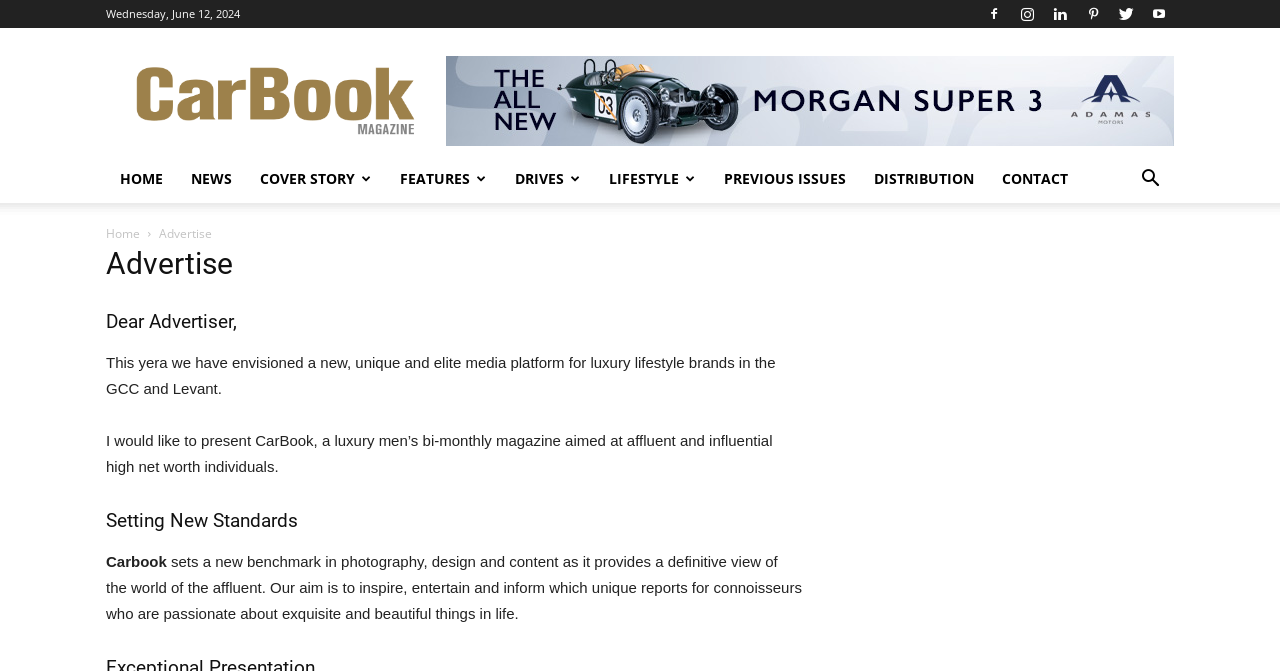Locate the bounding box coordinates of the clickable region to complete the following instruction: "Click the Advertise link."

[0.124, 0.335, 0.166, 0.361]